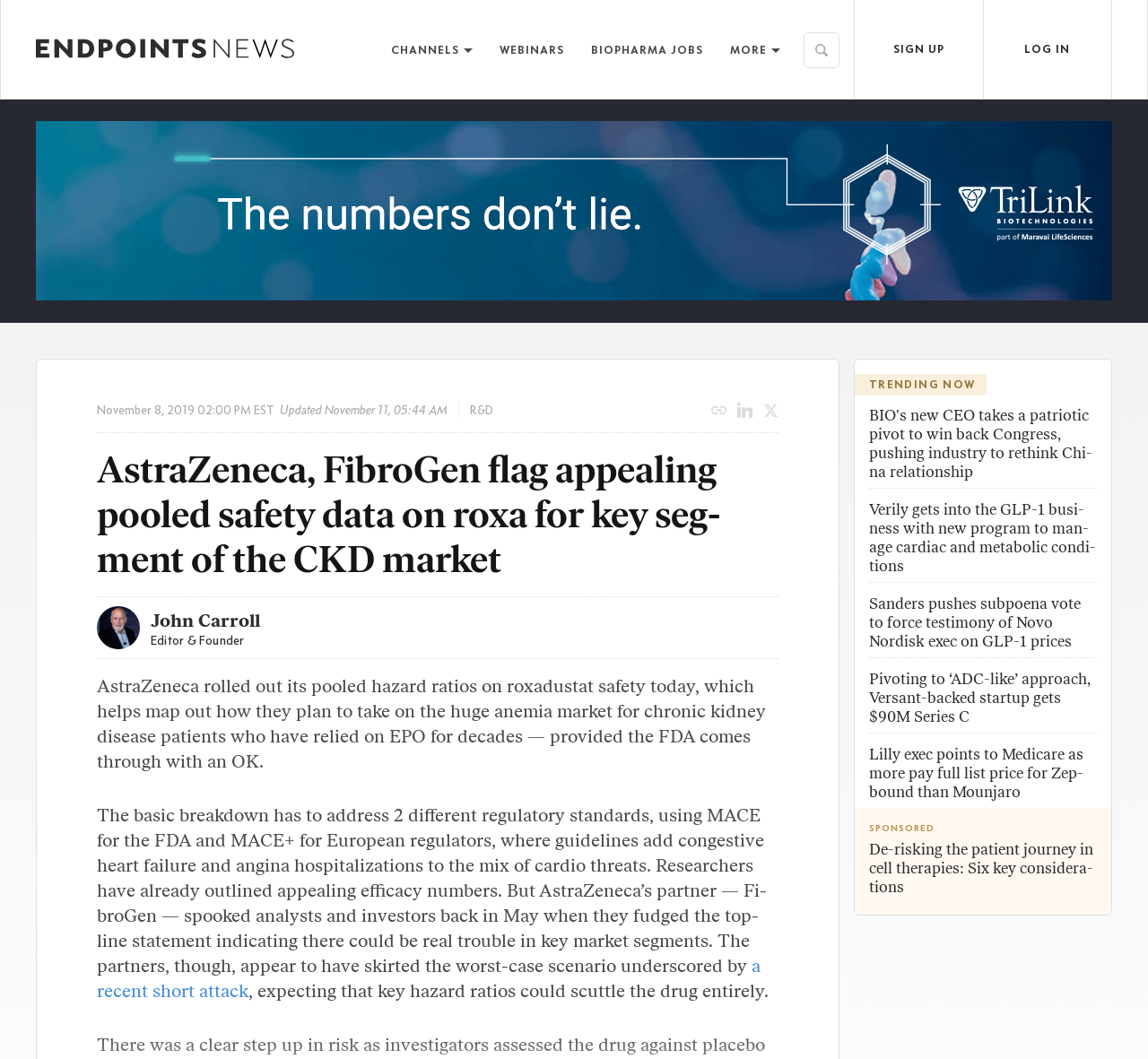What is the category of the article?
Based on the image, answer the question with as much detail as possible.

The article is categorized under Biopharma, as indicated by the link 'BIOPHARMA JOBS' in the top navigation menu, and the content of the article which discusses AstraZeneca's roxadustat safety data and its implications for the biopharma industry.